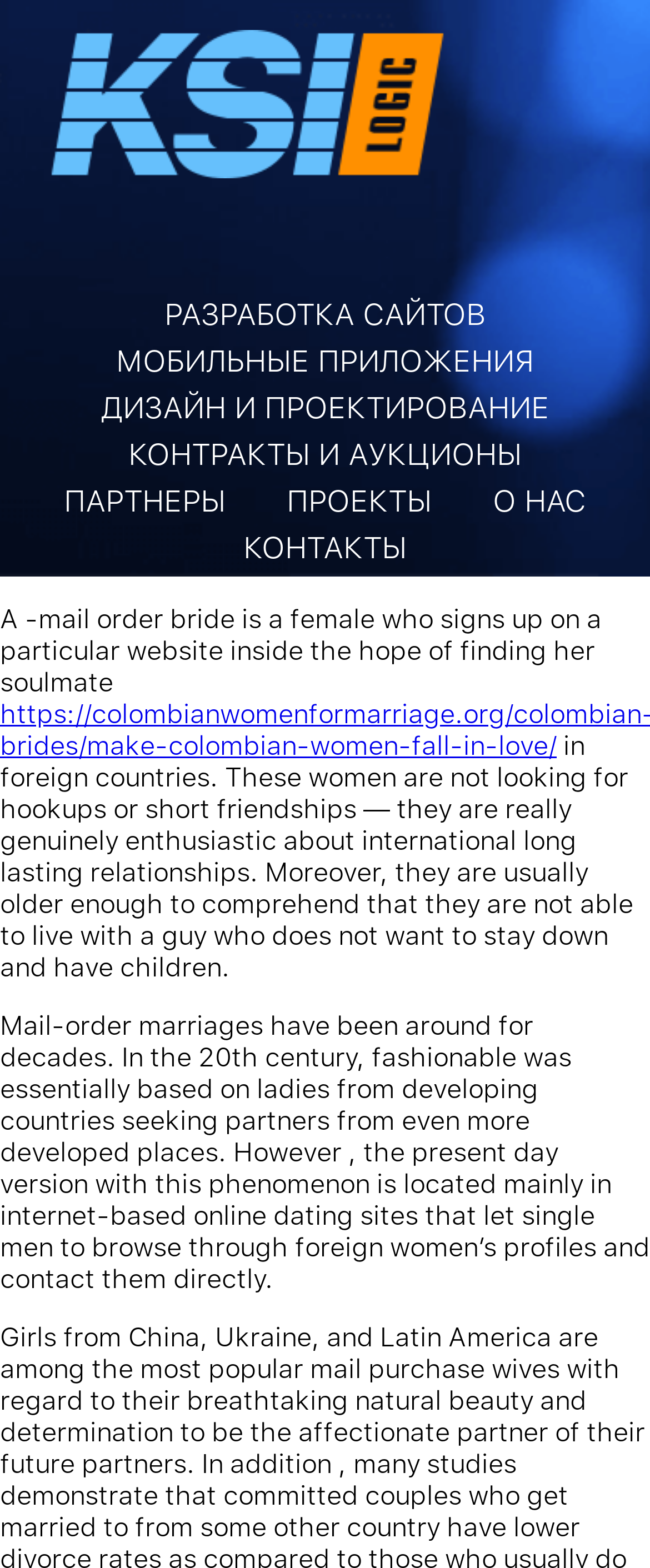What is the current trend of mail-order marriages?
Refer to the image and give a detailed response to the question.

The webpage explains that the present-day version of mail-order marriages is mainly based on internet-based online dating sites that let single men browse through foreign women's profiles and contact them directly, indicating a shift towards online platforms.